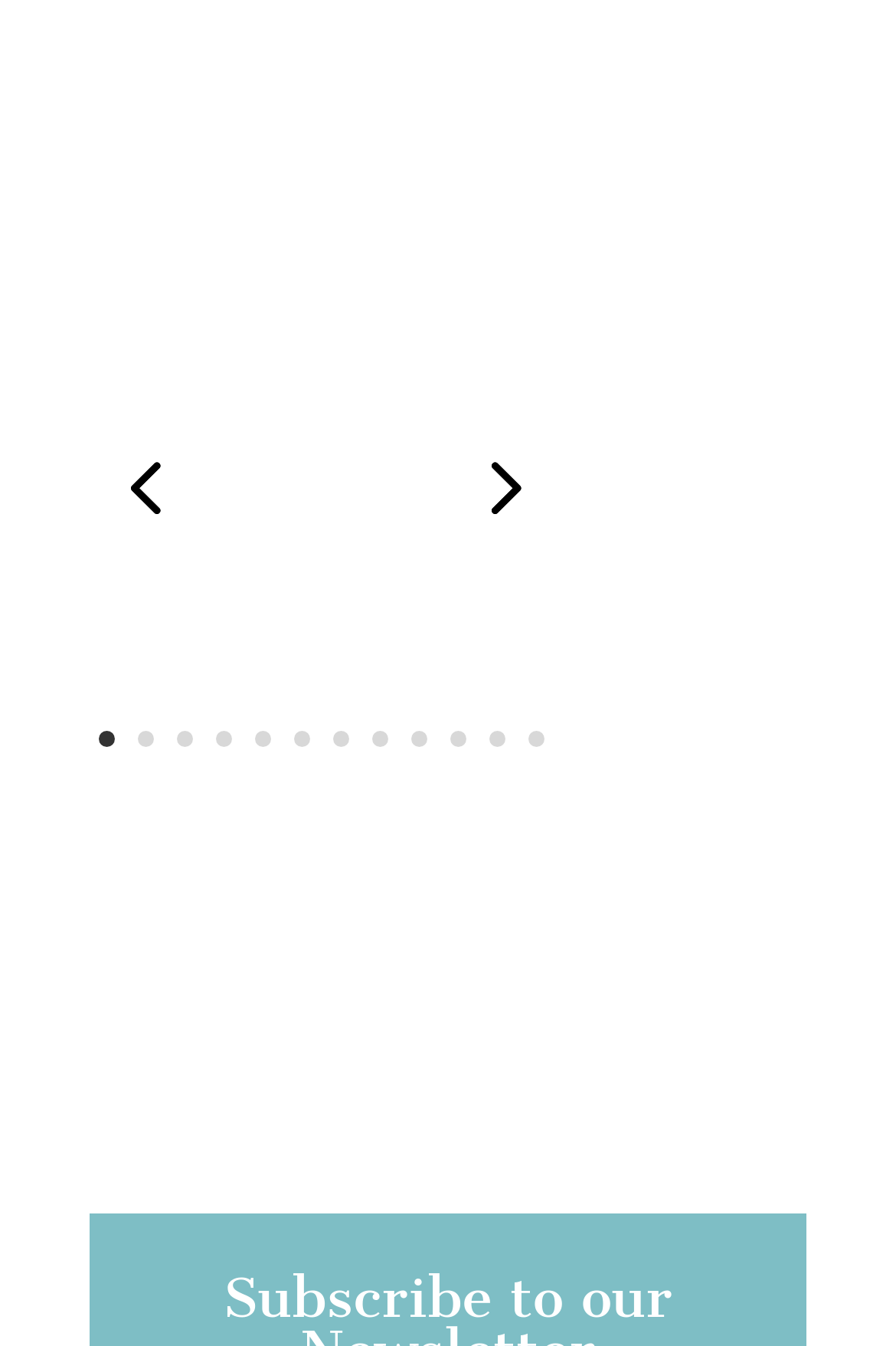Please identify the bounding box coordinates for the region that you need to click to follow this instruction: "select 1".

[0.111, 0.544, 0.129, 0.556]